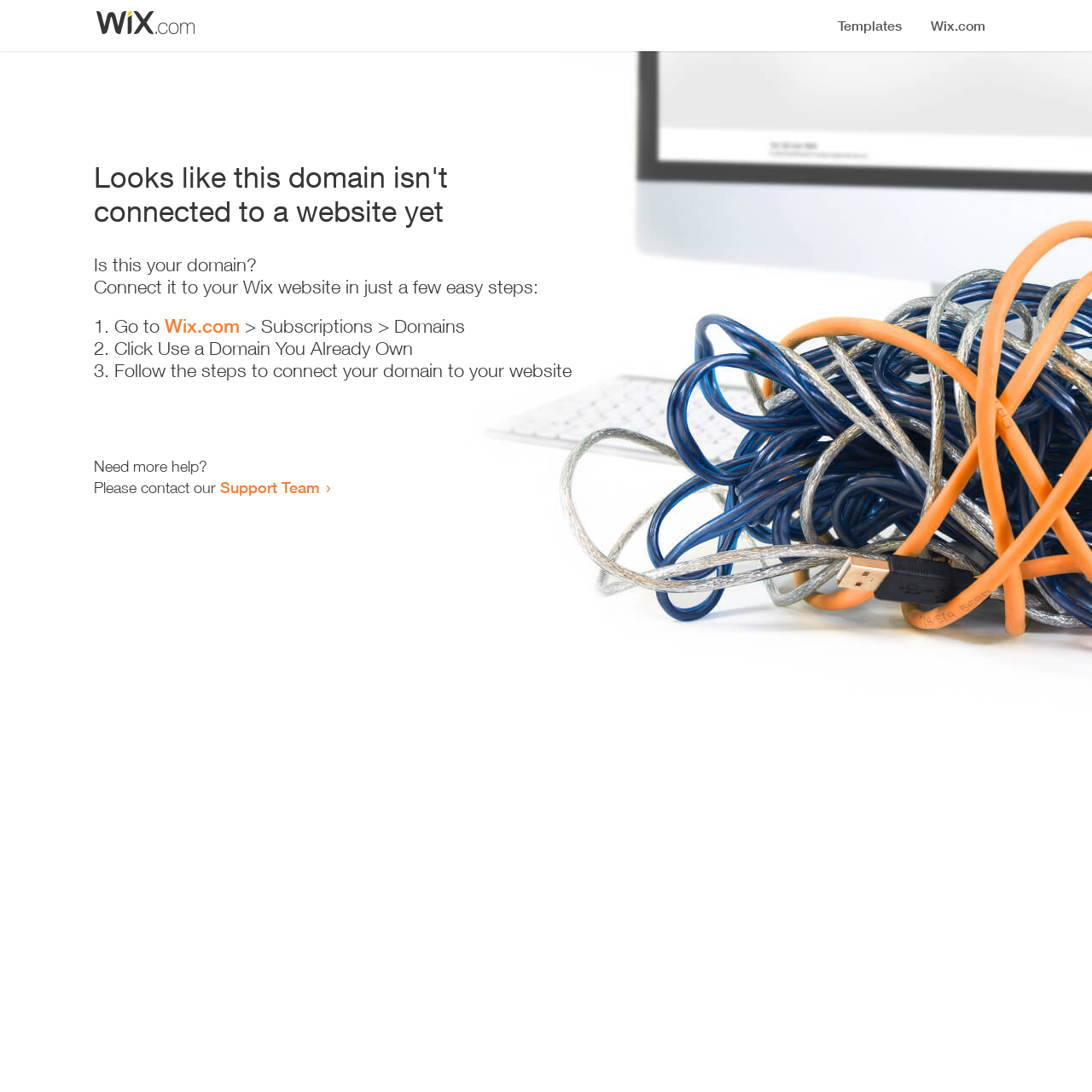How many steps are required to connect the domain?
Please ensure your answer is as detailed and informative as possible.

The webpage provides a list of steps to connect the domain, which includes '1. Go to Wix.com > Subscriptions > Domains', '2. Click Use a Domain You Already Own', and '3. Follow the steps to connect your domain to your website'. Therefore, there are 3 steps required to connect the domain.